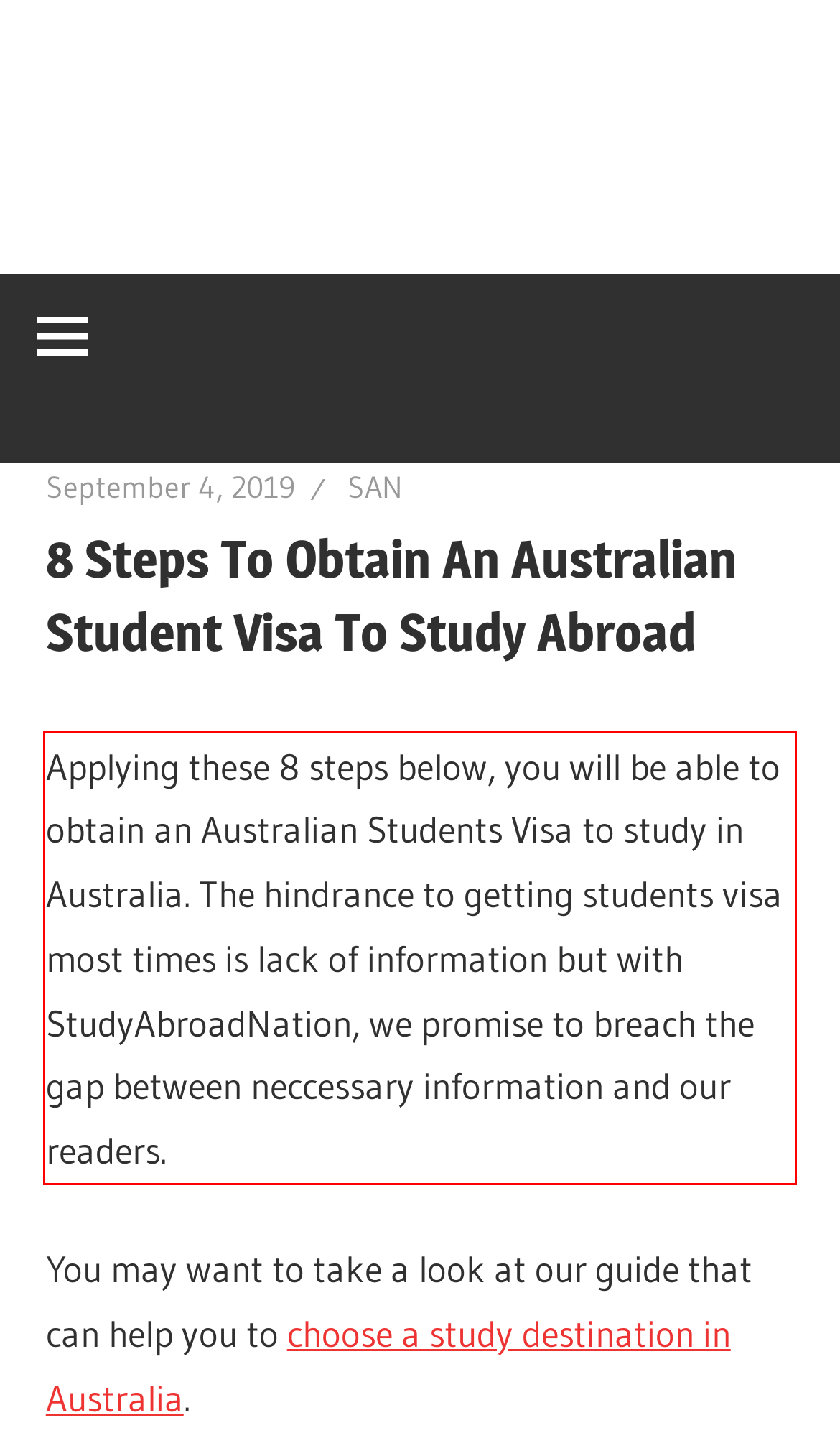Please identify and extract the text from the UI element that is surrounded by a red bounding box in the provided webpage screenshot.

Applying these 8 steps below, you will be able to obtain an Australian Students Visa to study in Australia. The hindrance to getting students visa most times is lack of information but with StudyAbroadNation, we promise to breach the gap between neccessary information and our readers.